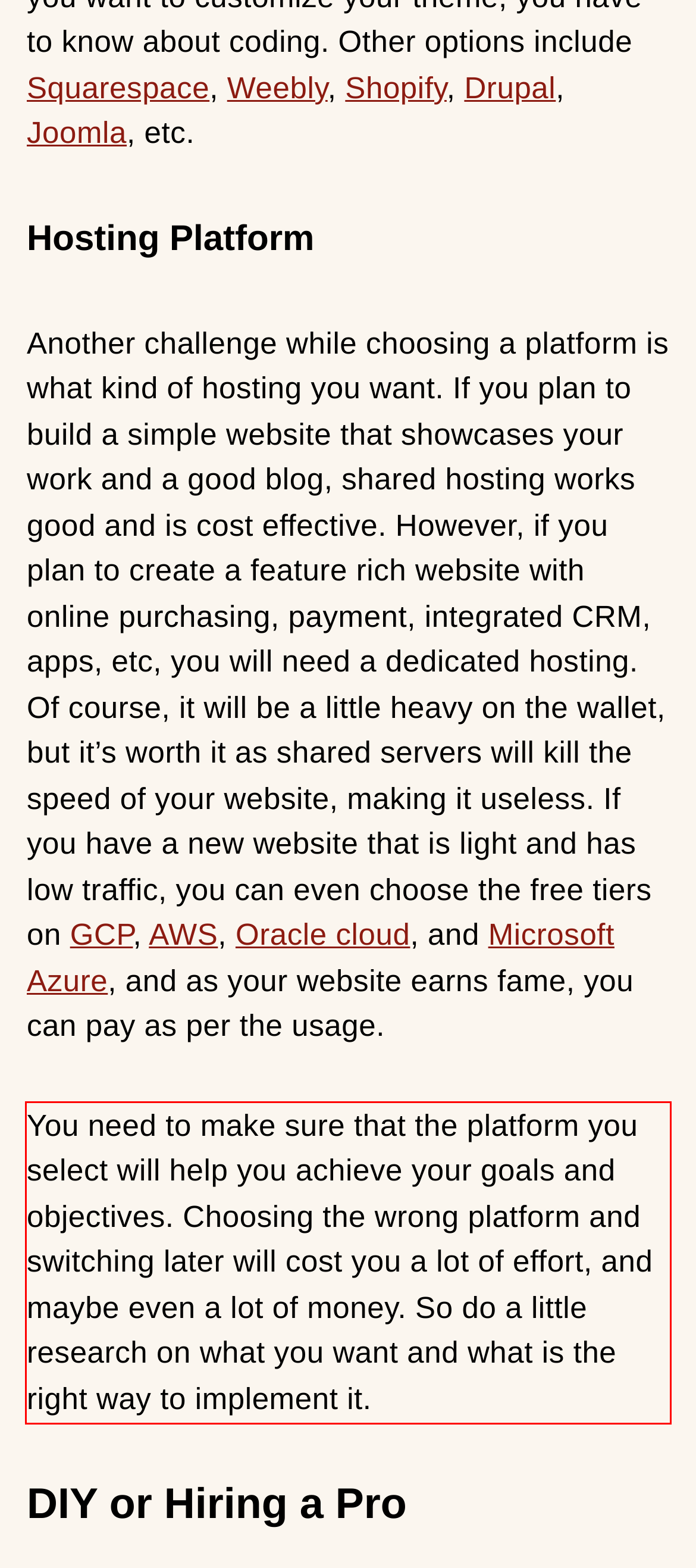Inspect the webpage screenshot that has a red bounding box and use OCR technology to read and display the text inside the red bounding box.

You need to make sure that the platform you select will help you achieve your goals and objectives. Choosing the wrong platform and switching later will cost you a lot of effort, and maybe even a lot of money. So do a little research on what you want and what is the right way to implement it.